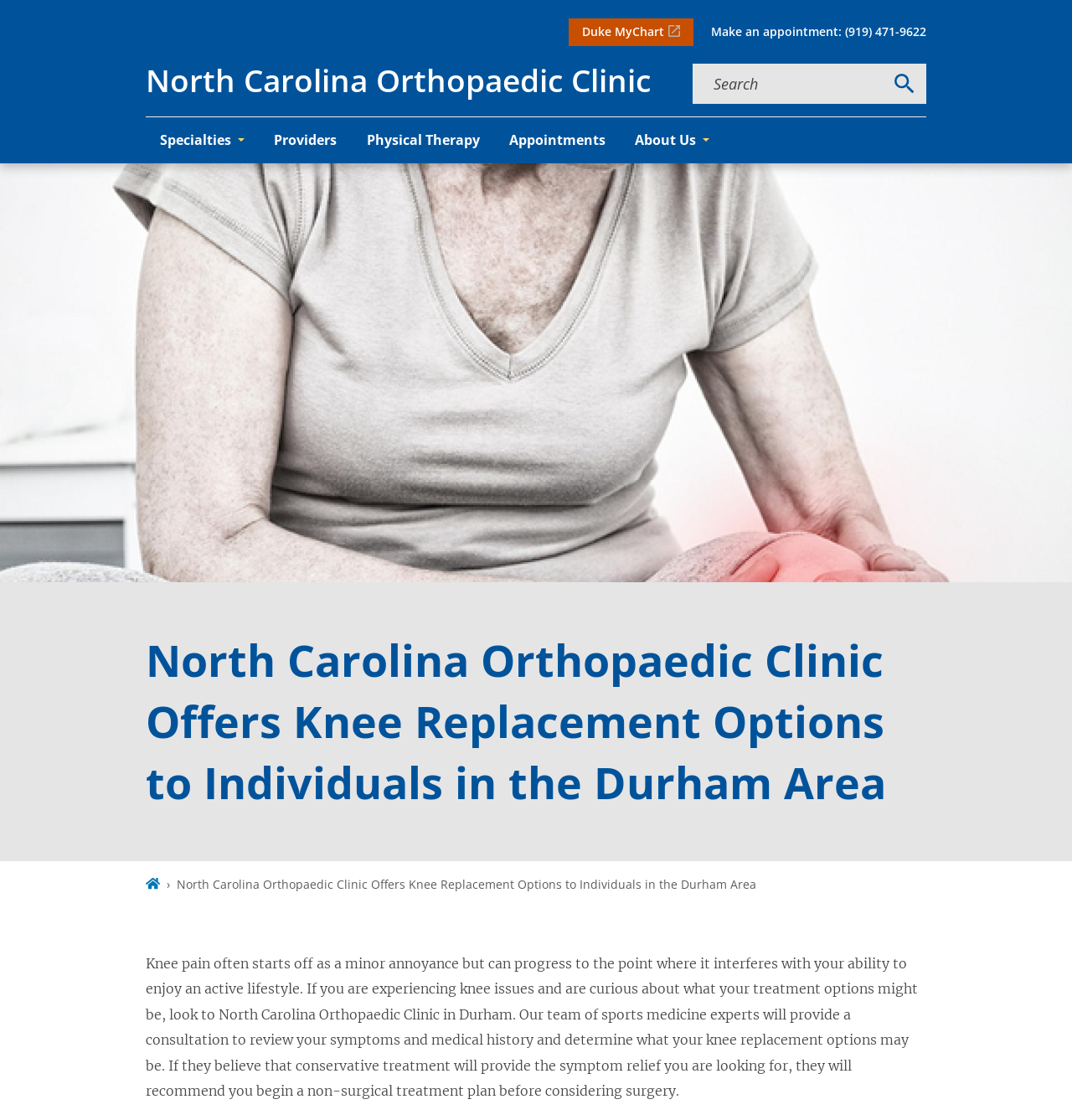Locate the bounding box coordinates of the element I should click to achieve the following instruction: "Search for keywords".

[0.646, 0.066, 0.824, 0.084]